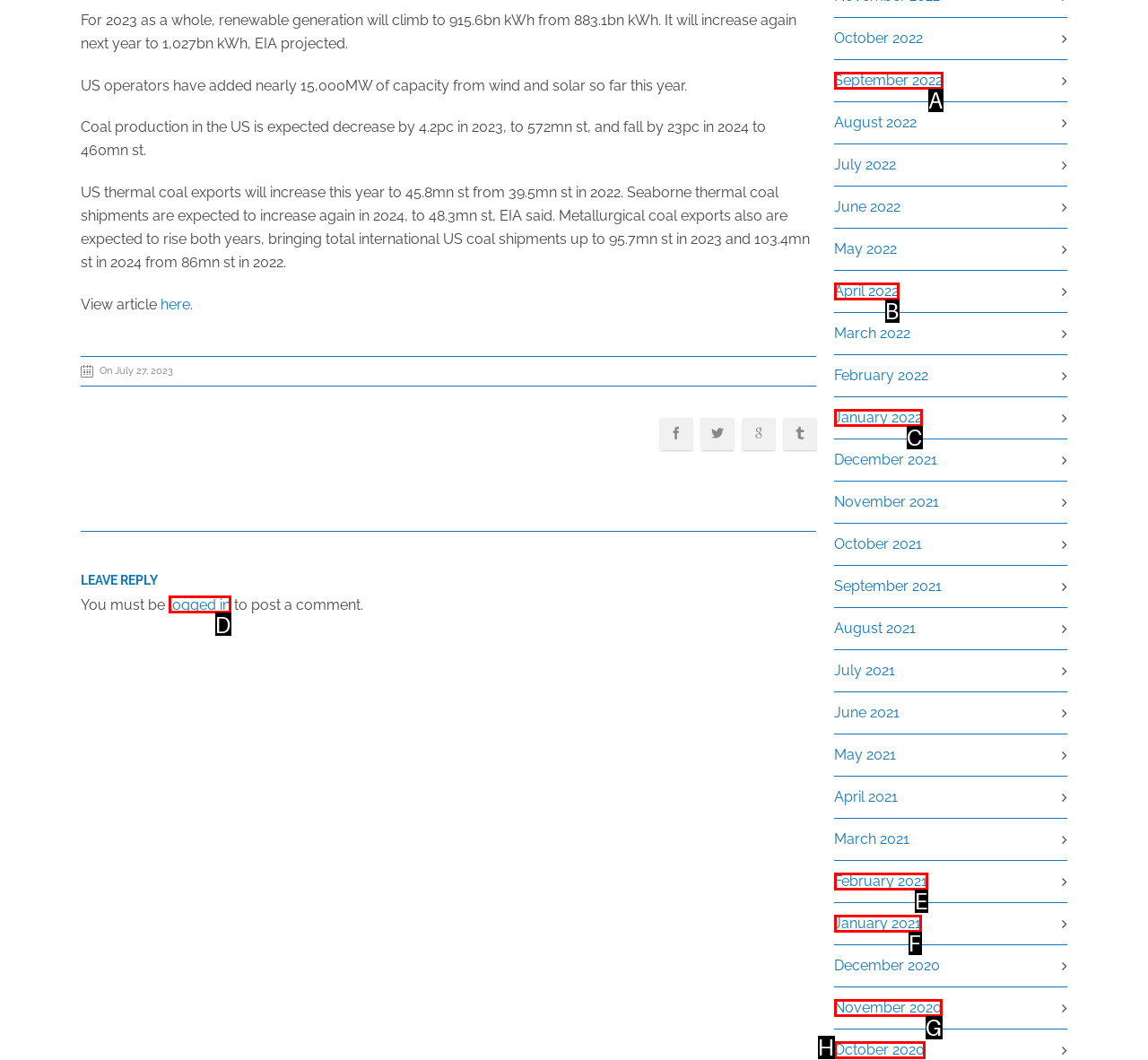Using the description: title="beaglelady", find the HTML element that matches it. Answer with the letter of the chosen option.

None